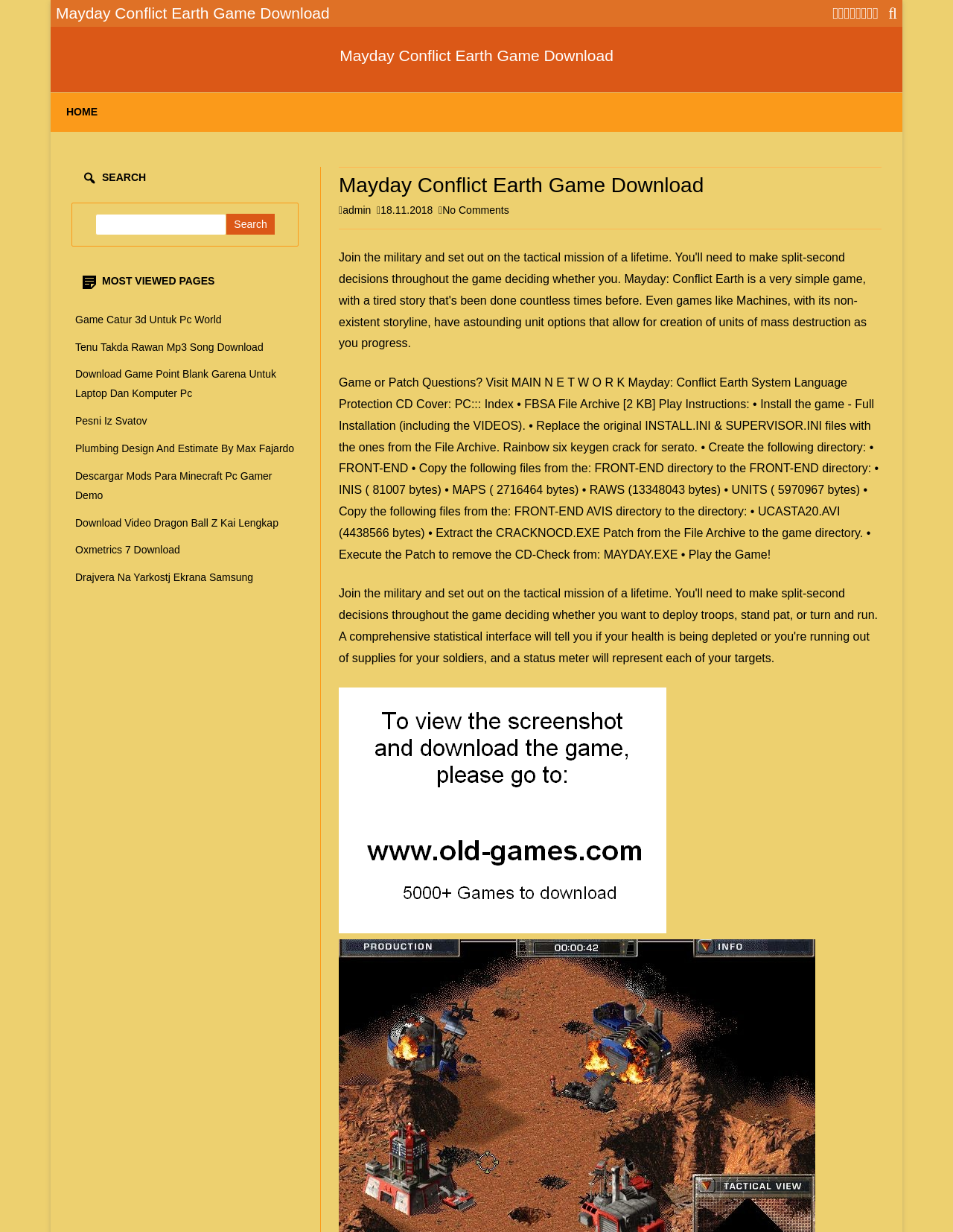Refer to the image and provide an in-depth answer to the question: 
What is the game title mentioned on the webpage?

The game title 'Mayday Conflict Earth' is mentioned multiple times on the webpage, including in the heading and in the text description.